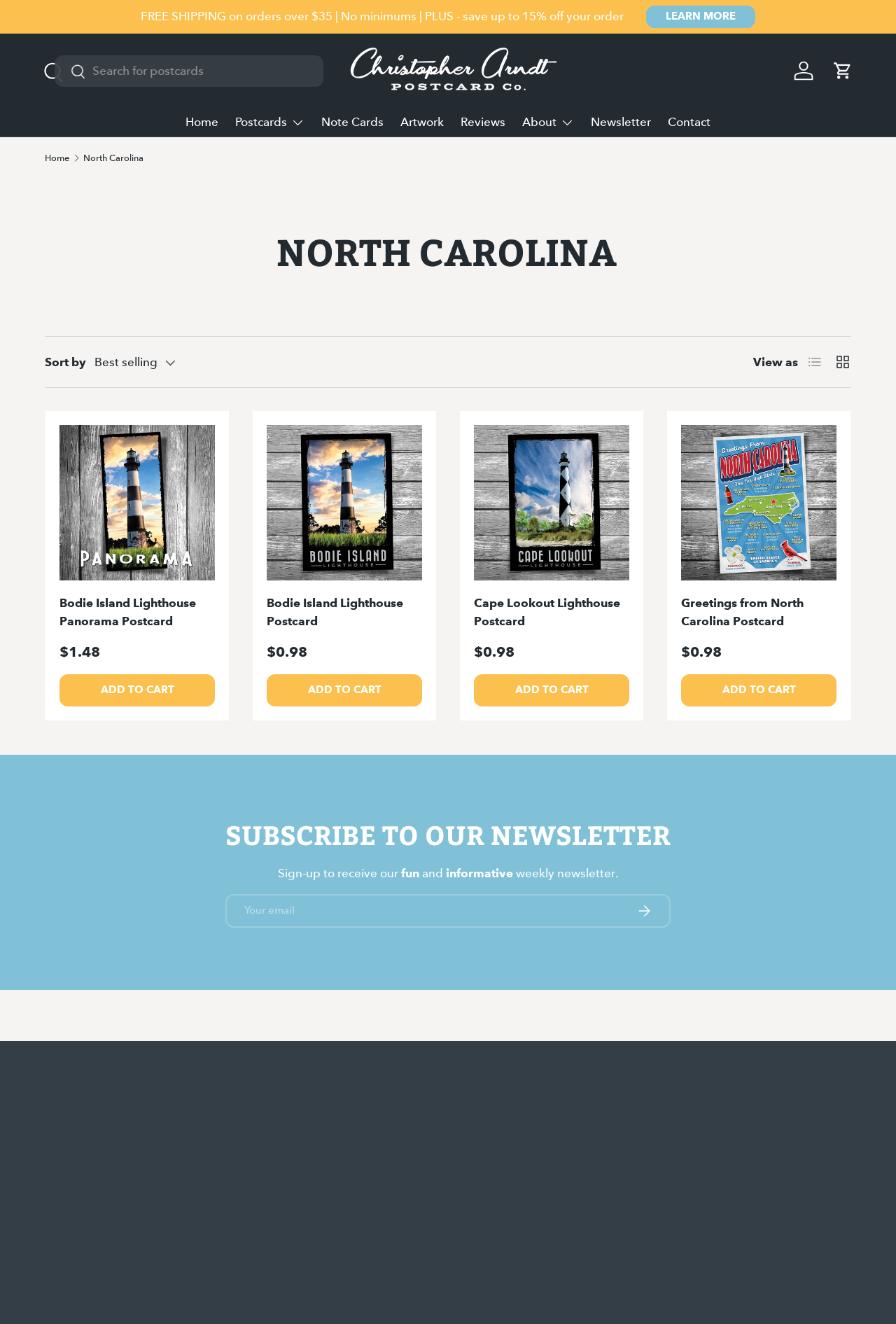Give a one-word or one-phrase response to the question: 
How can I subscribe to the newsletter?

Enter email and click SUBSCRIBE